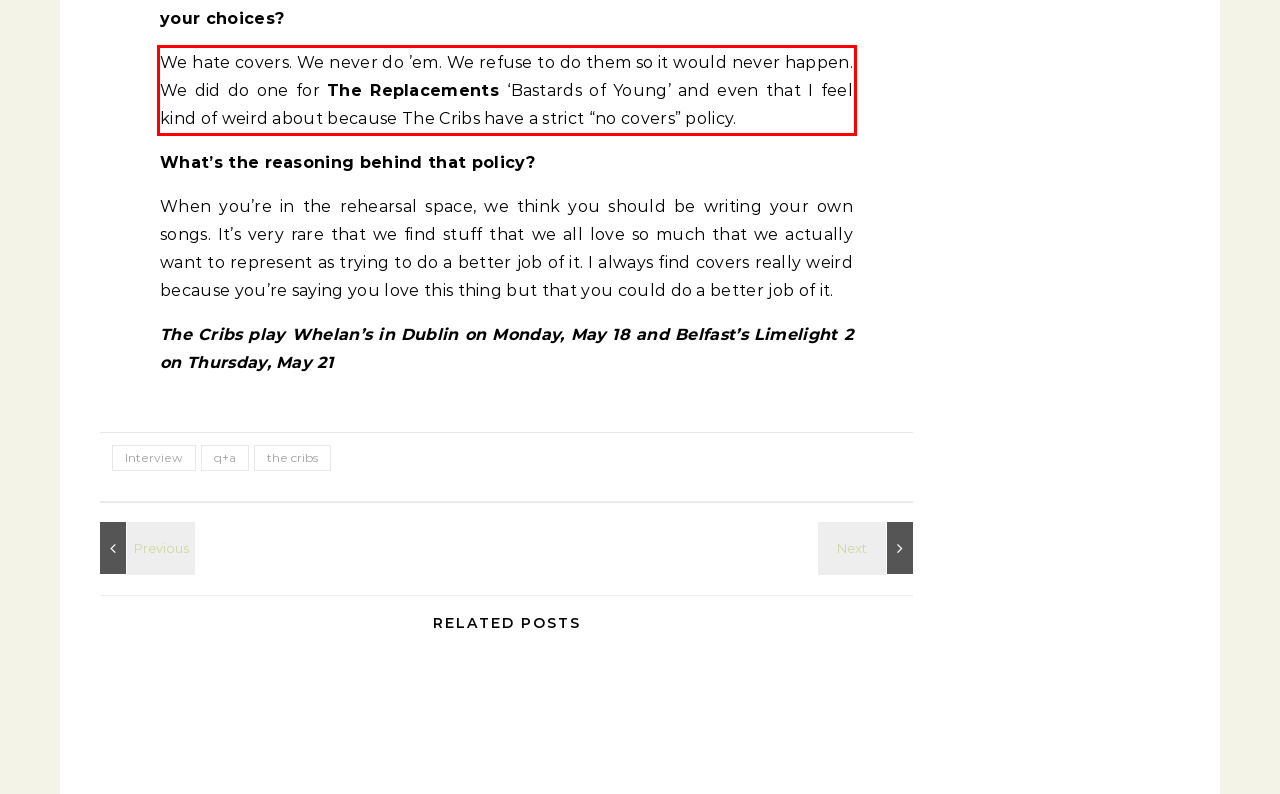Please extract the text content from the UI element enclosed by the red rectangle in the screenshot.

We hate covers. We never do ’em. We refuse to do them so it would never happen. We did do one for The Replacements ‘Bastards of Young’ and even that I feel kind of weird about because The Cribs have a strict “no covers” policy.